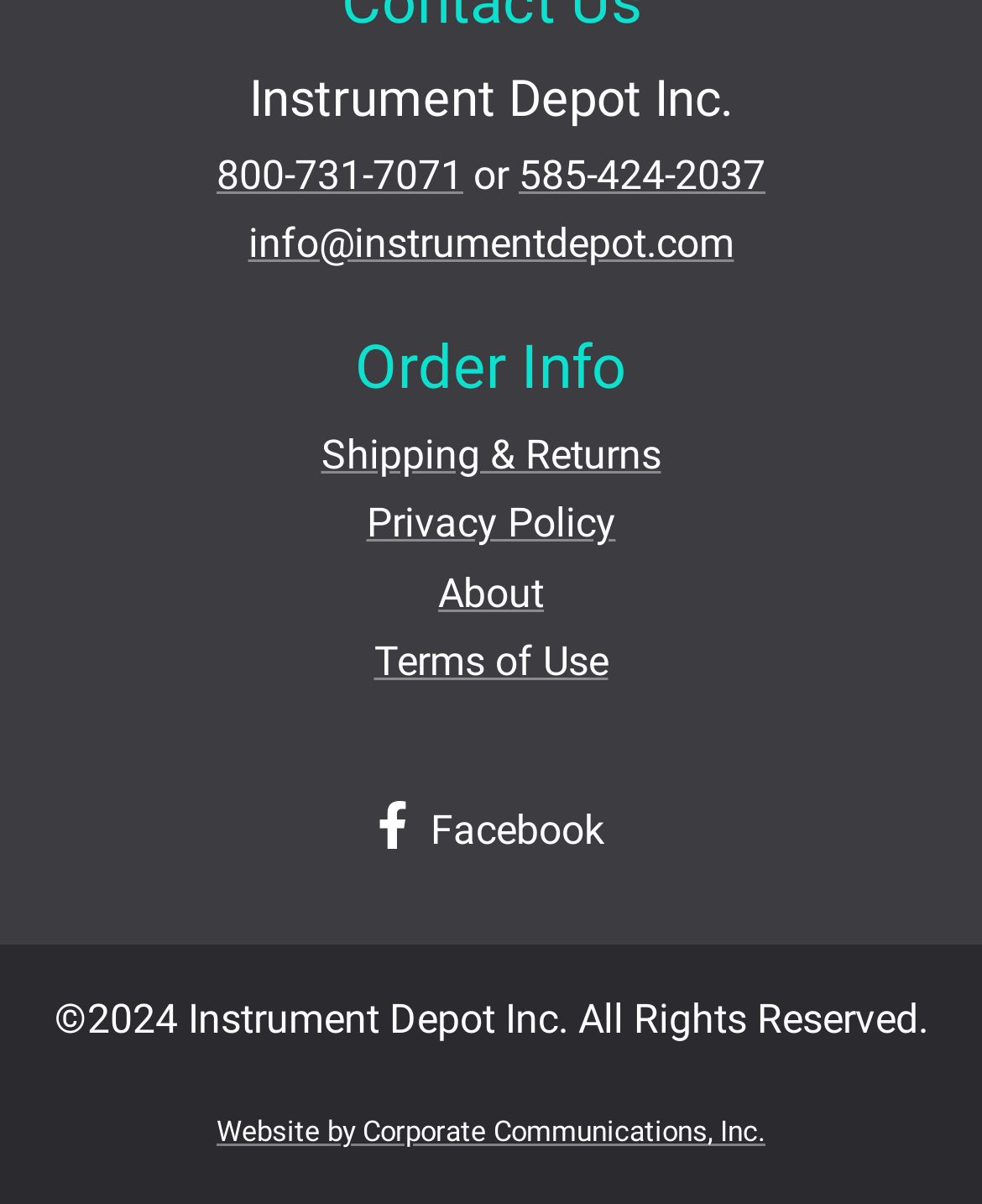What is the email address to contact Instrument Depot Inc.?
Give a detailed response to the question by analyzing the screenshot.

I found the email address by looking at the top section of the webpage, where it says 'Instrument Depot Inc.' and then sees a link with the email address 'info@instrumentdepot.com' below it.